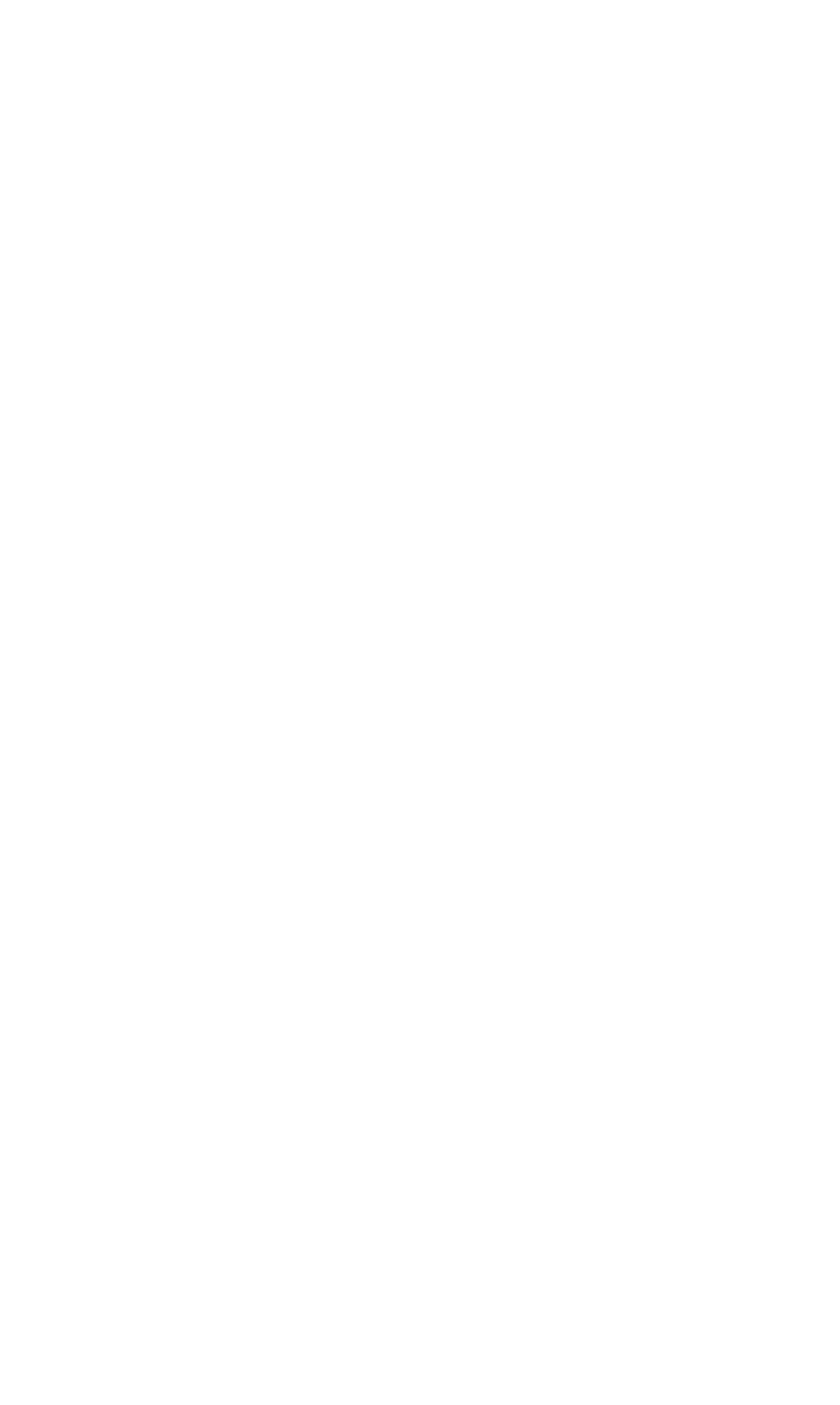Identify the bounding box coordinates of the clickable region required to complete the instruction: "Open the mobile navigation". The coordinates should be given as four float numbers within the range of 0 and 1, i.e., [left, top, right, bottom].

None